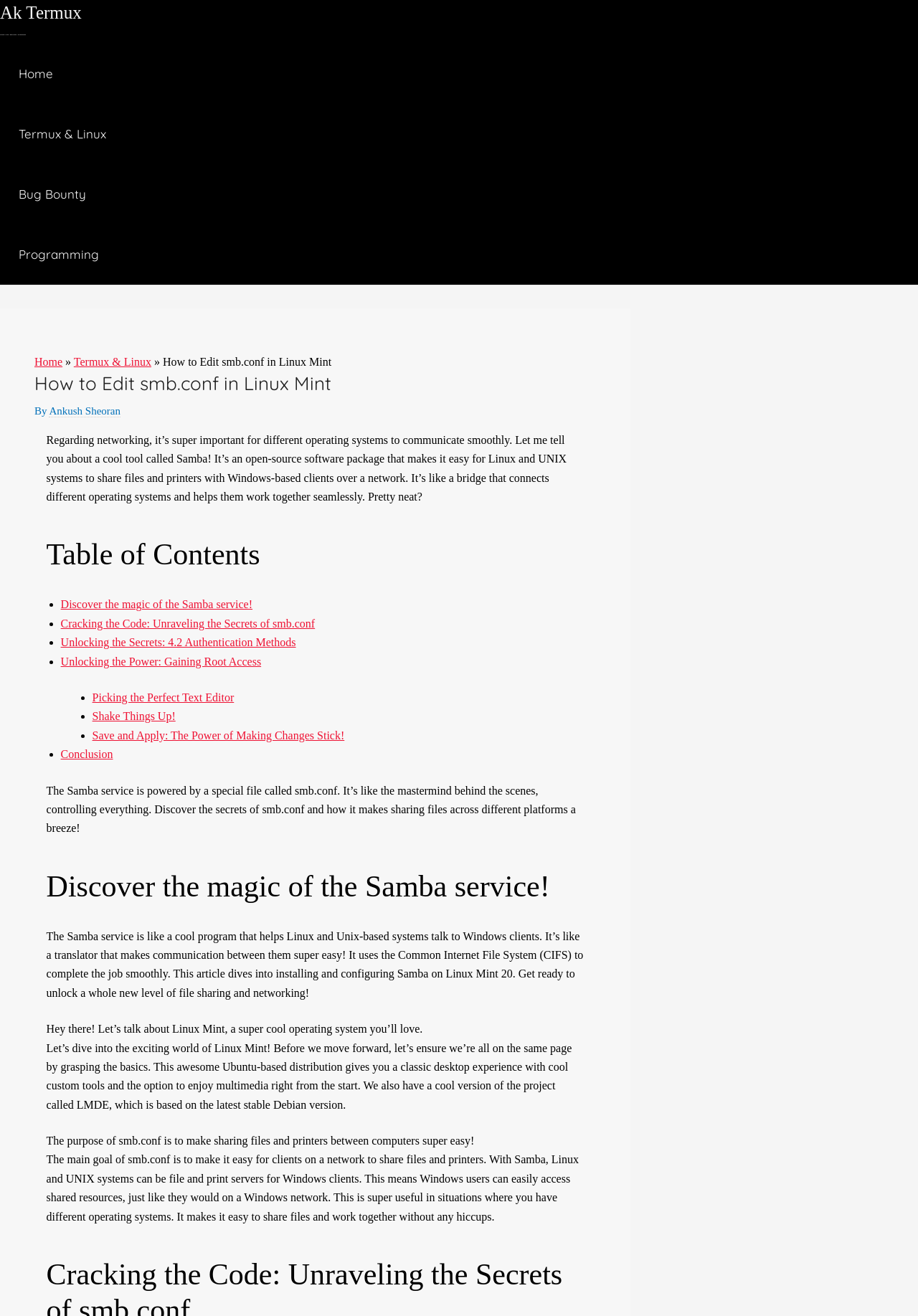Specify the bounding box coordinates of the region I need to click to perform the following instruction: "Click on the 'Ankush Sheoran' link". The coordinates must be four float numbers in the range of 0 to 1, i.e., [left, top, right, bottom].

[0.053, 0.308, 0.131, 0.317]